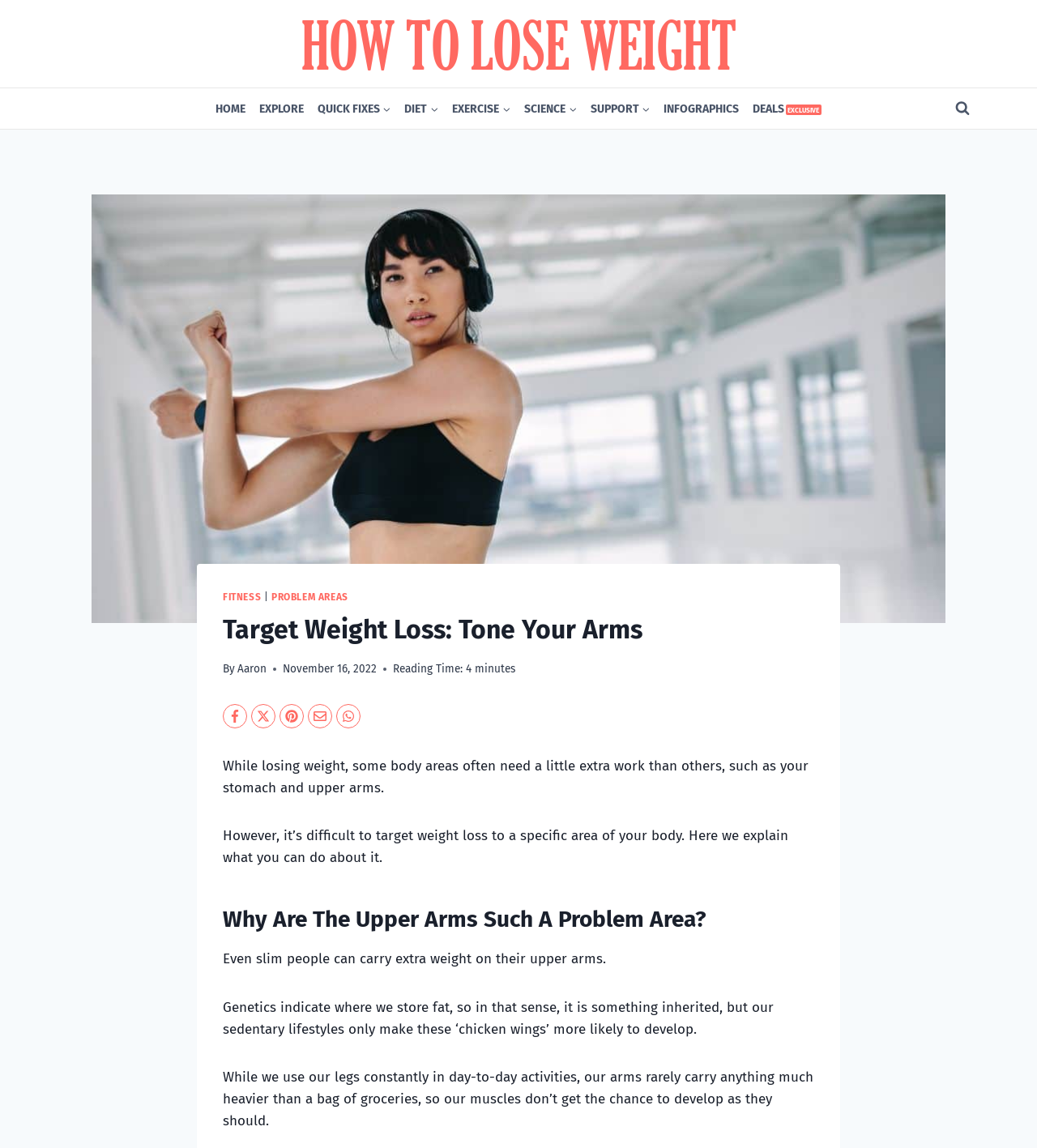Pinpoint the bounding box coordinates of the clickable area needed to execute the instruction: "Search for something". The coordinates should be specified as four float numbers between 0 and 1, i.e., [left, top, right, bottom].

[0.914, 0.082, 0.942, 0.107]